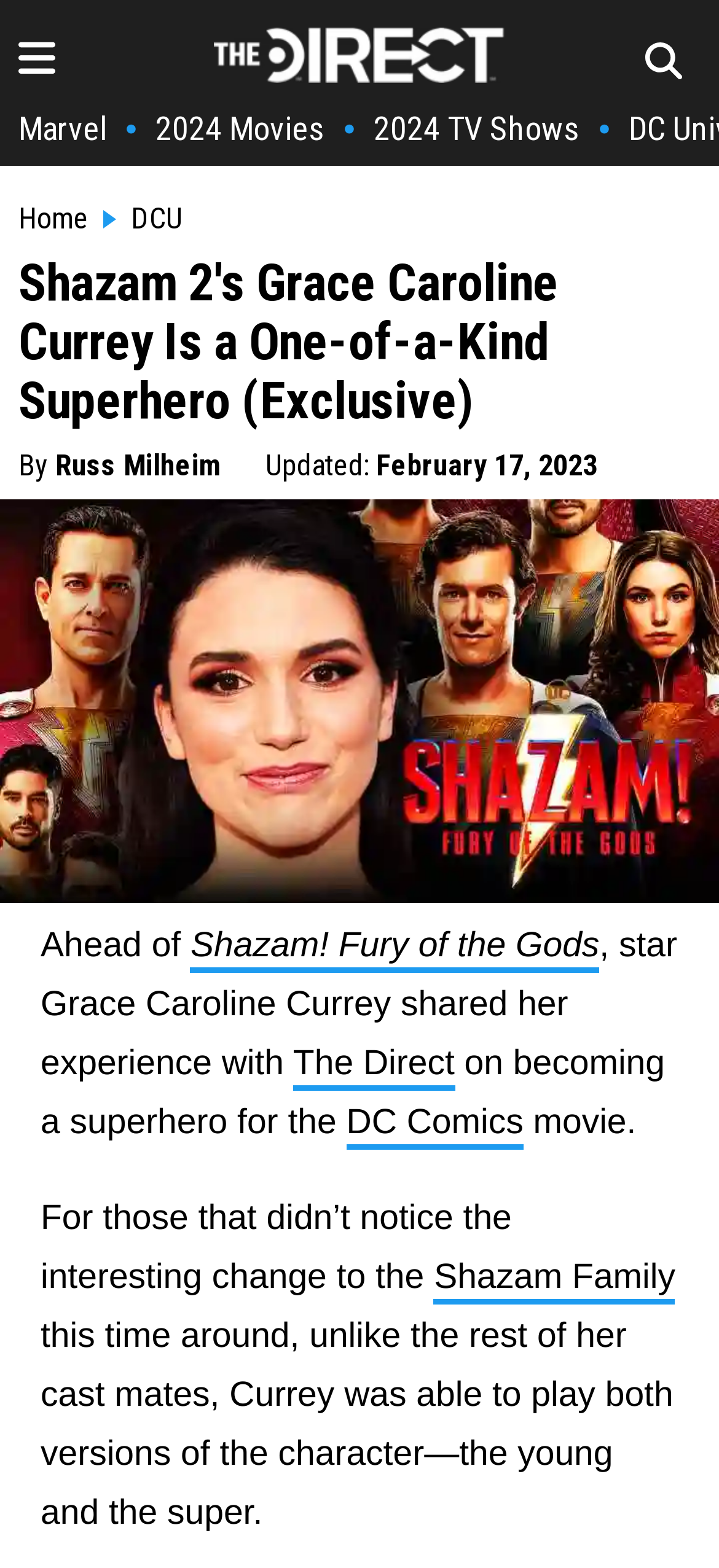Based on the image, please respond to the question with as much detail as possible:
What is the name of the actress who played a superhero?

I found the answer by looking at the text content of the image element with the text 'Grace Caroline Currey, Shazam' which is located at [0.0, 0.318, 1.0, 0.576] coordinates, and it is mentioned in the article as the actress who played a superhero.